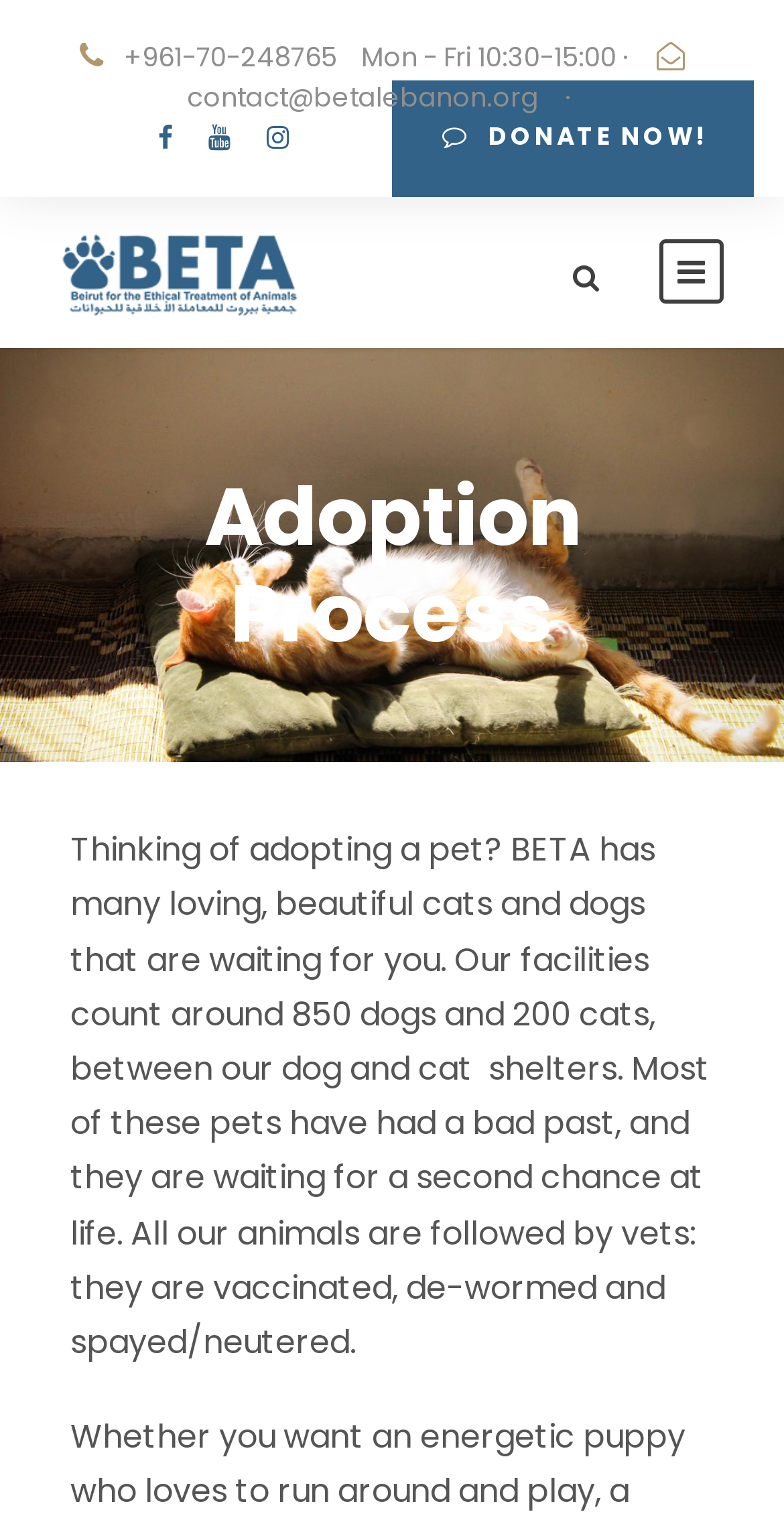Provide a brief response in the form of a single word or phrase:
What is the phone number to contact?

+961-70-248765